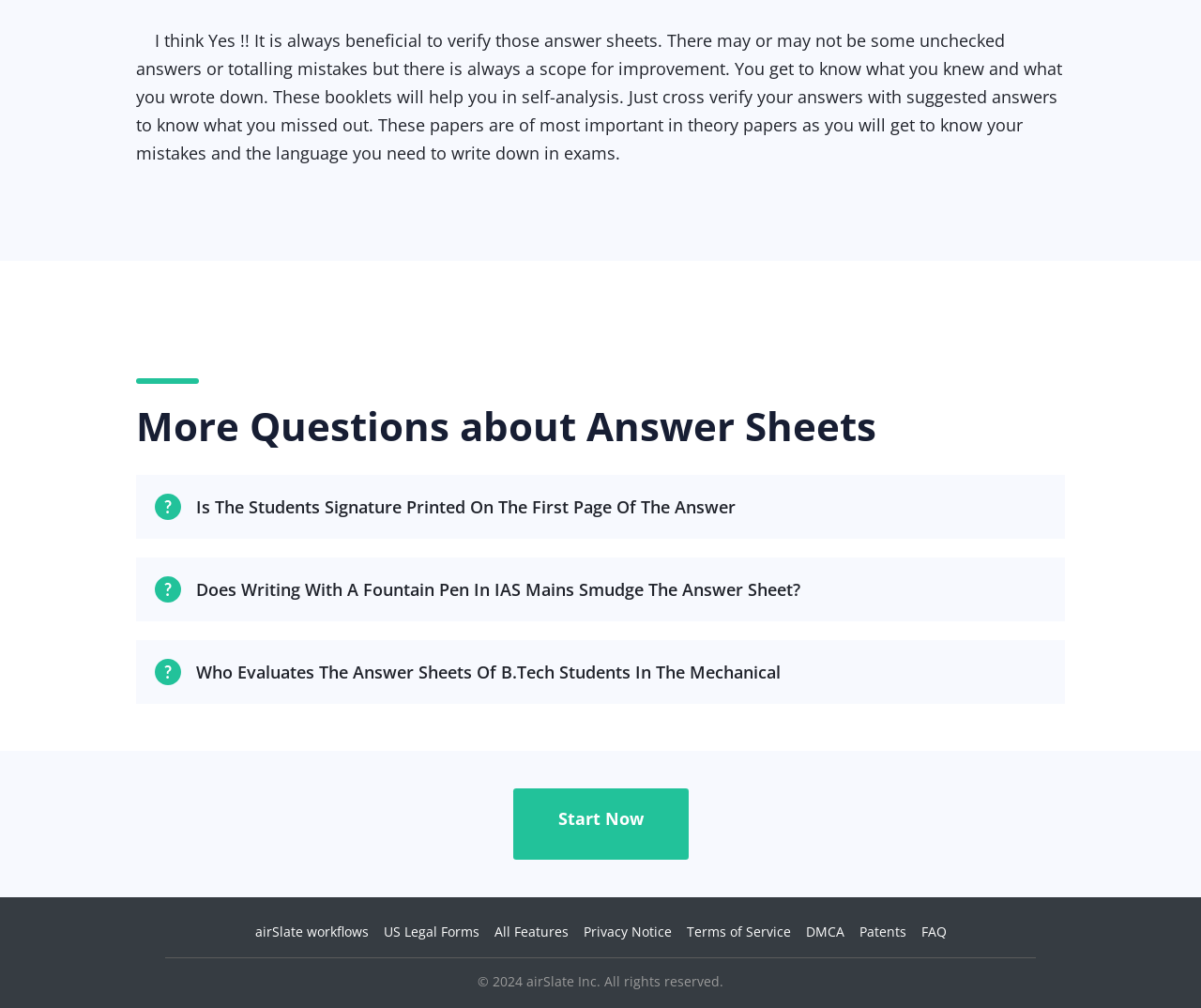Determine the bounding box of the UI element mentioned here: "DMCA". The coordinates must be in the format [left, top, right, bottom] with values ranging from 0 to 1.

[0.671, 0.915, 0.703, 0.932]